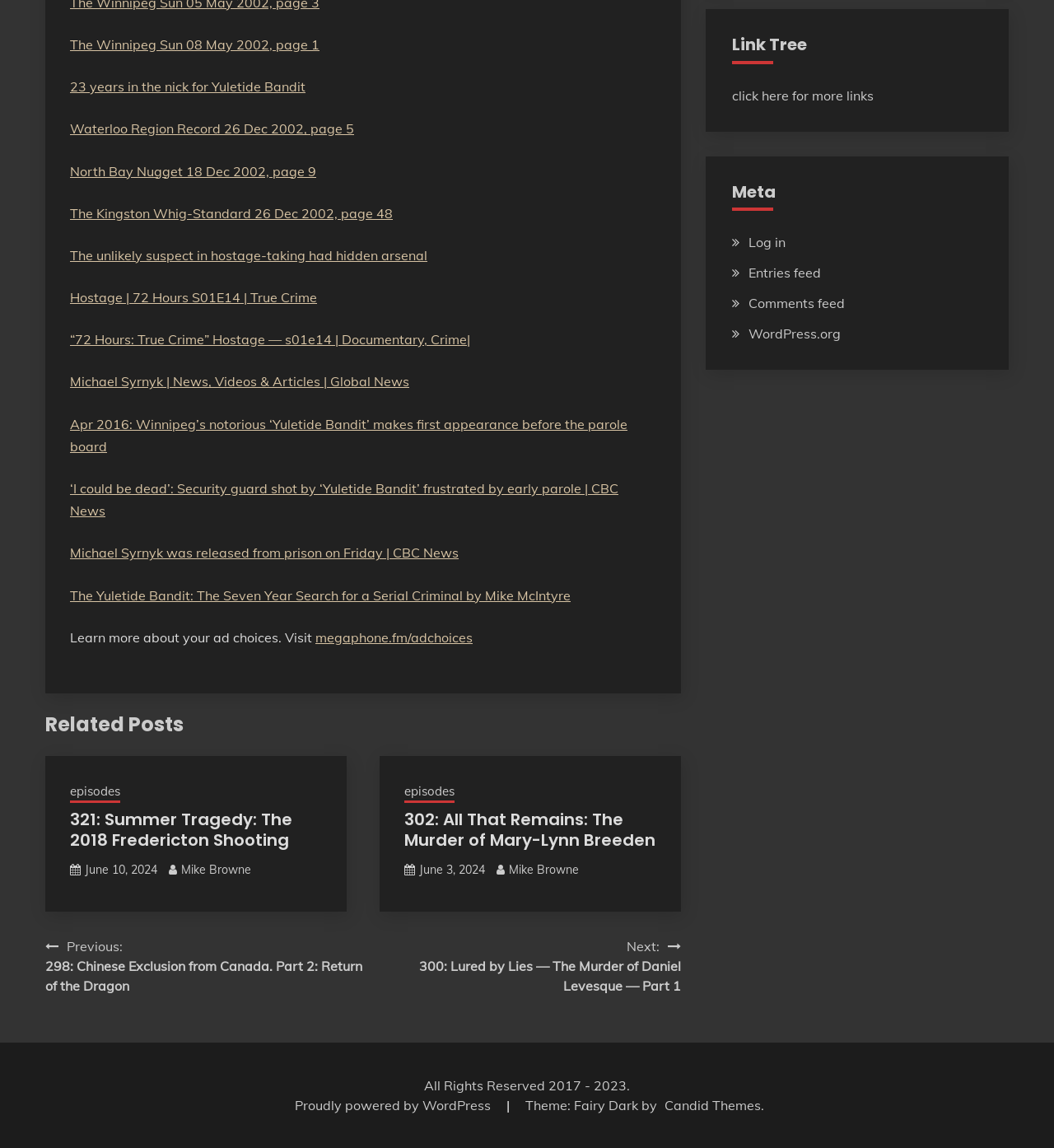What is the purpose of the 'Related Posts' section?
Answer the question using a single word or phrase, according to the image.

To show related posts